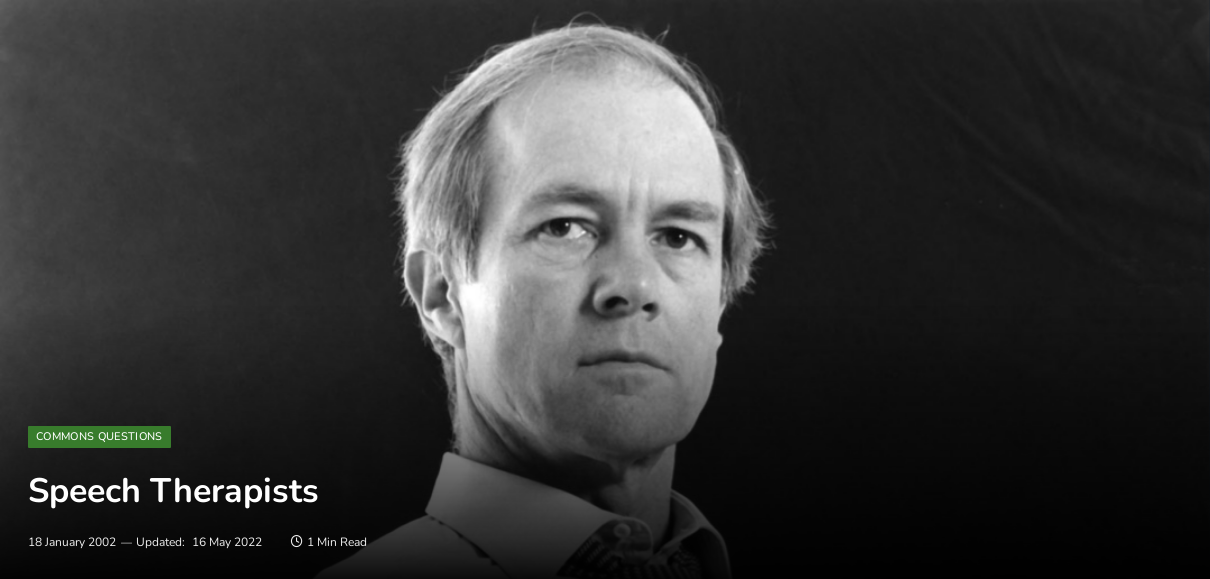What is the man wearing?
Look at the image and provide a short answer using one word or a phrase.

A collared shirt